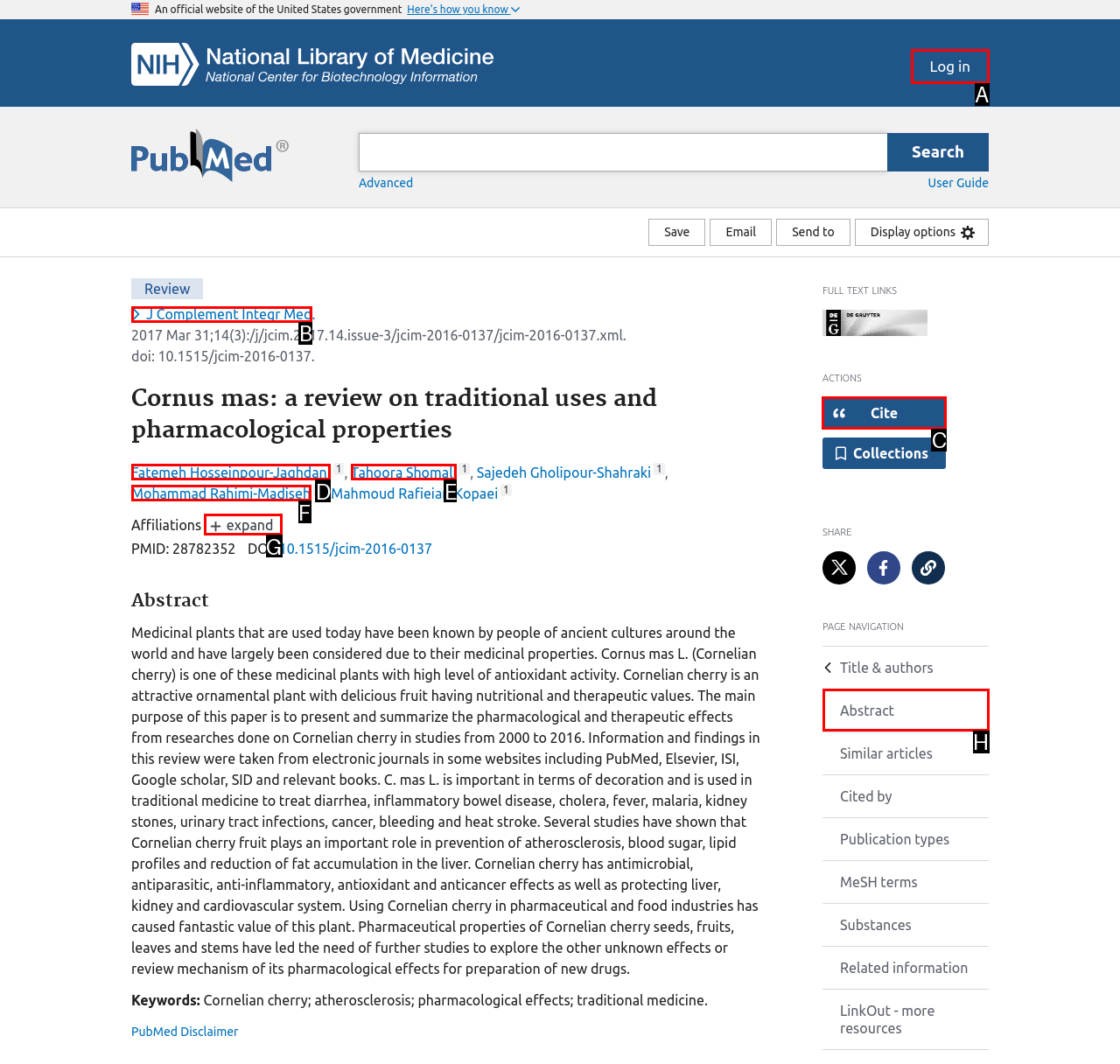Which UI element should be clicked to perform the following task: Open the citation dialog? Answer with the corresponding letter from the choices.

C